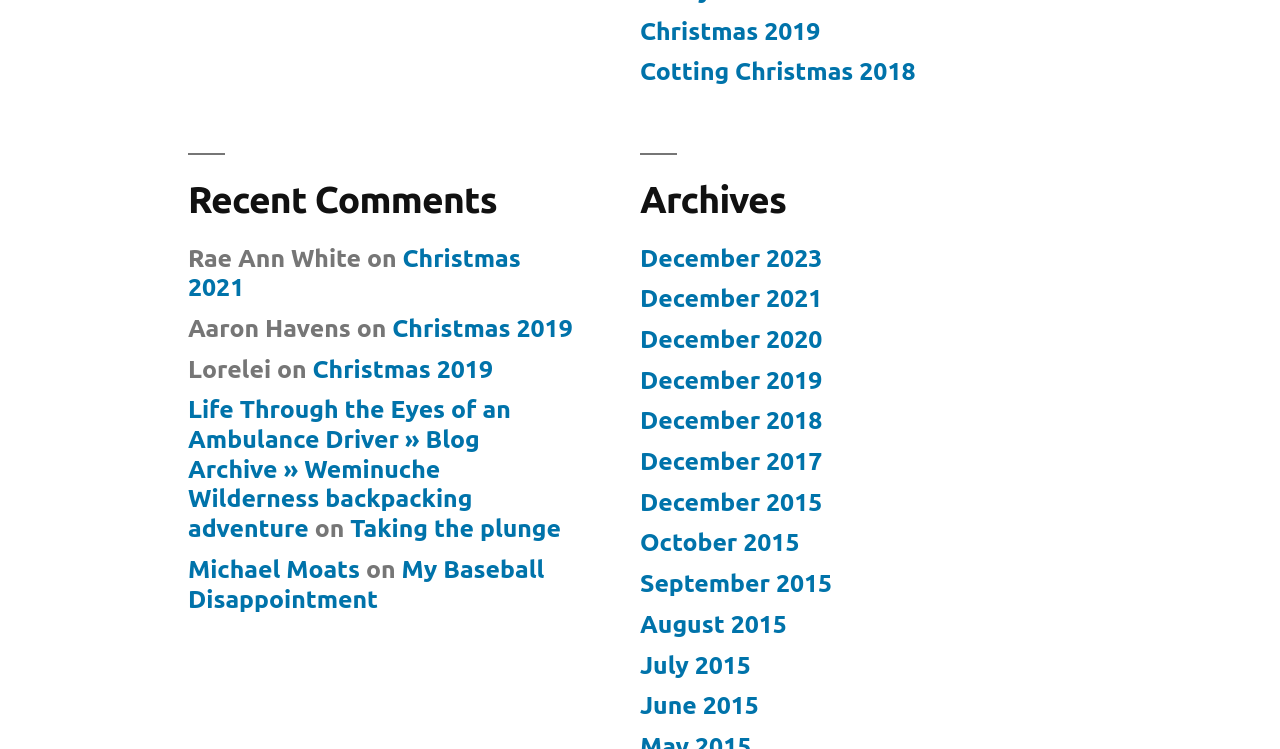Specify the bounding box coordinates of the element's area that should be clicked to execute the given instruction: "View Christmas 2019 posts". The coordinates should be four float numbers between 0 and 1, i.e., [left, top, right, bottom].

[0.5, 0.022, 0.641, 0.06]